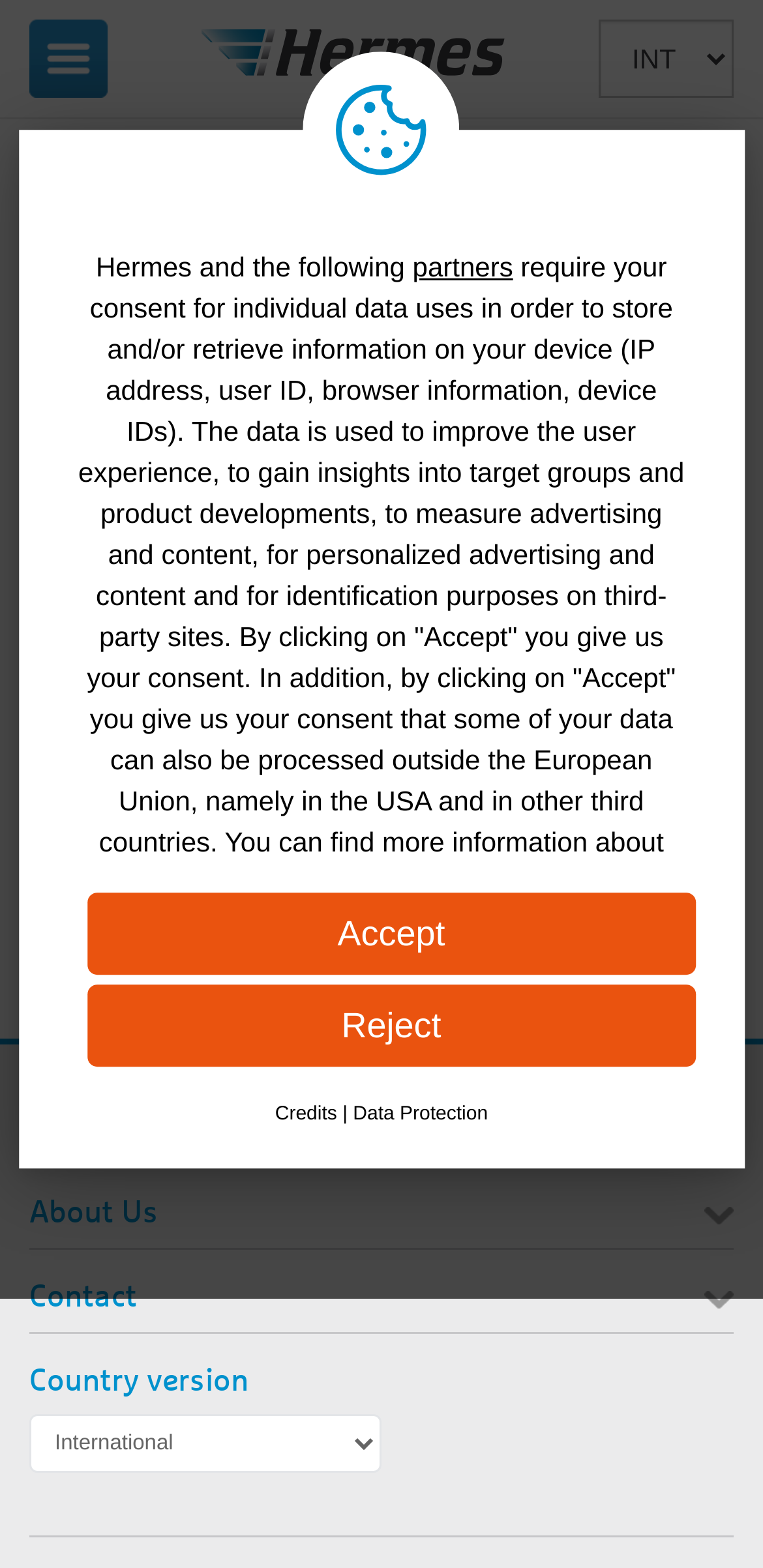Locate the bounding box coordinates of the element's region that should be clicked to carry out the following instruction: "Click on Hermes". The coordinates need to be four float numbers between 0 and 1, i.e., [left, top, right, bottom].

[0.264, 0.019, 0.662, 0.049]